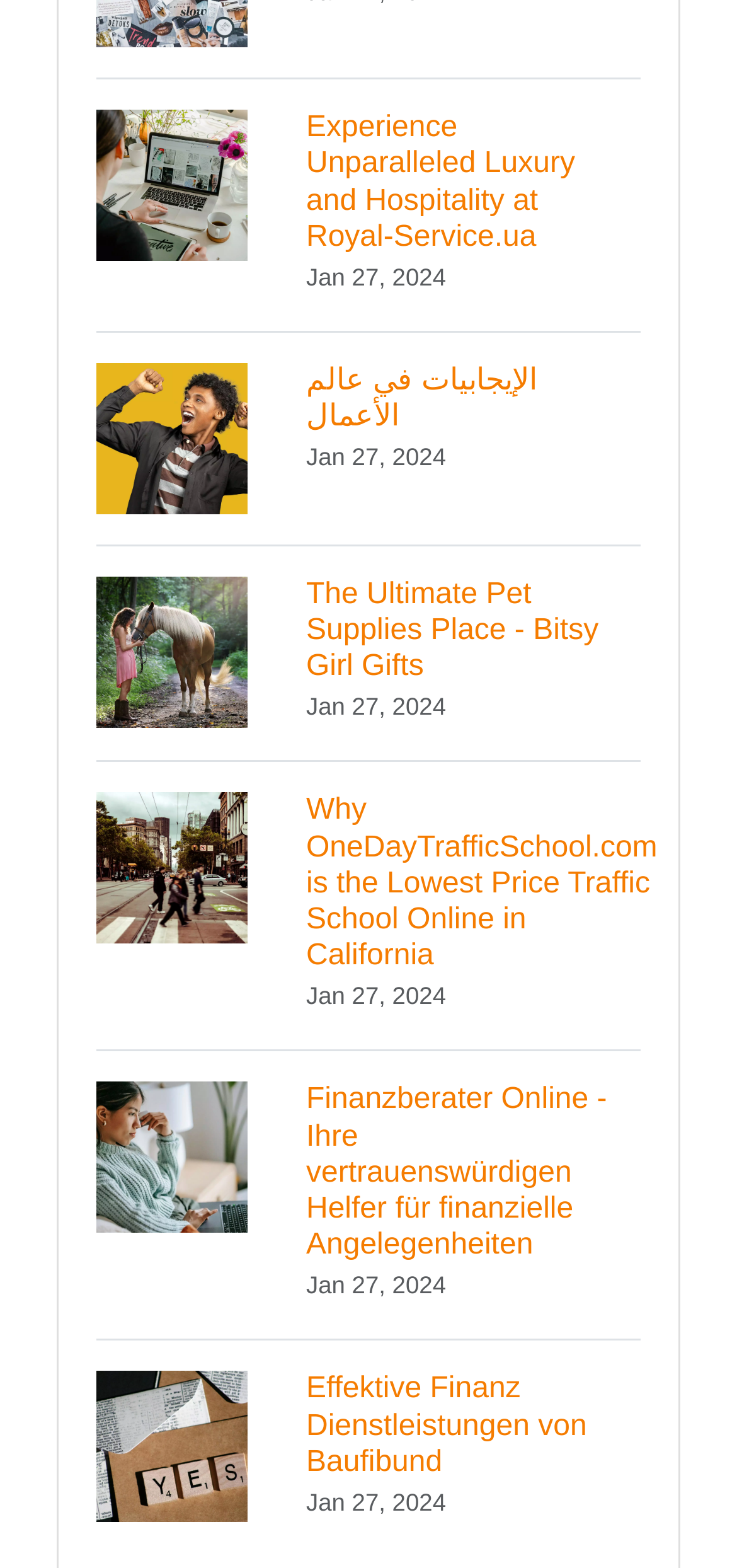How many links are on this webpage?
Refer to the screenshot and respond with a concise word or phrase.

8